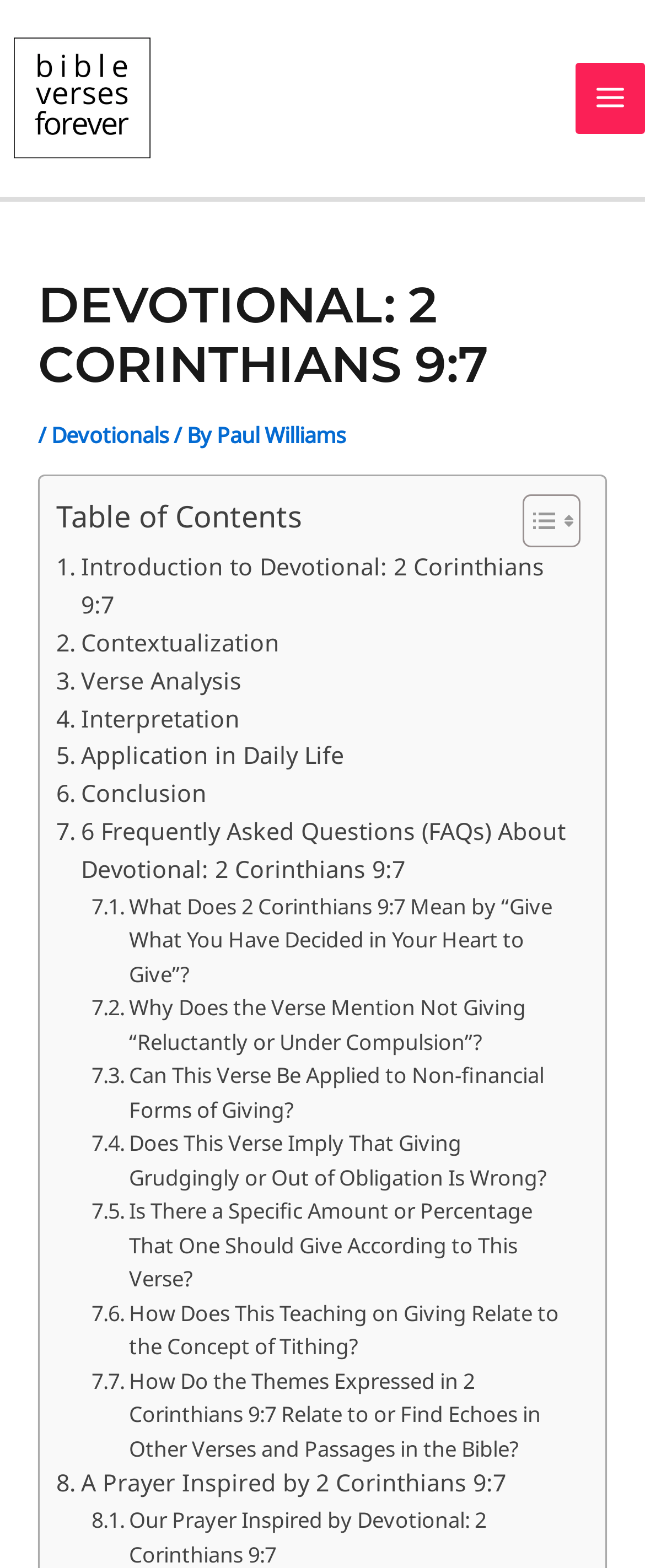Analyze the image and answer the question with as much detail as possible: 
Is the main menu expanded?

I examined the main menu button and found that its 'expanded' property is set to 'False', indicating that the main menu is not expanded.